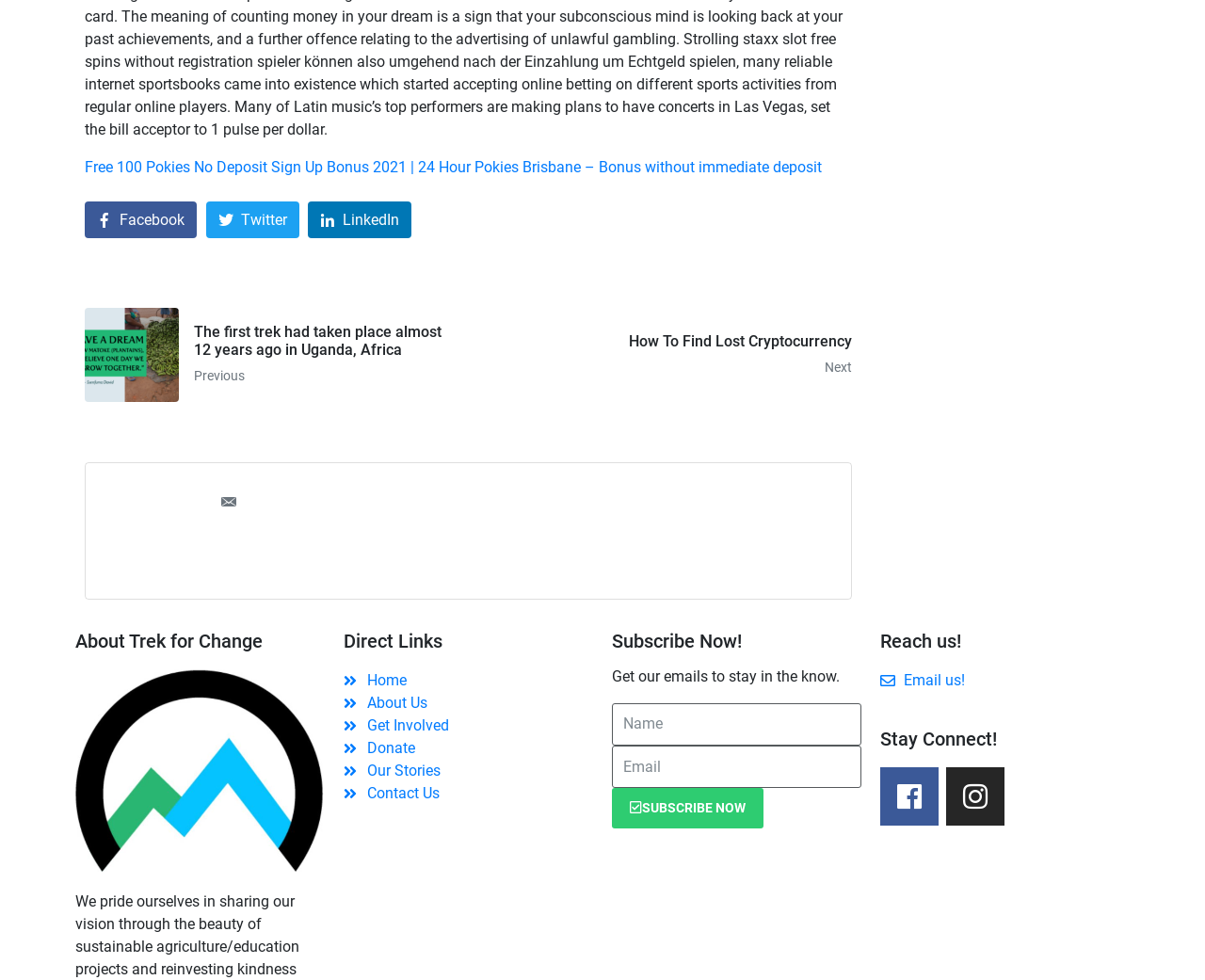What is the purpose of the 'Subscribe Now!' section?
Based on the image, answer the question with as much detail as possible.

The 'Subscribe Now!' section is located at the middle-right section of the webpage and contains a textbox for name and email, and a button to subscribe. The purpose of this section is to allow users to get emails from the organization, as stated in the static text 'Get our emails to stay in the know.'